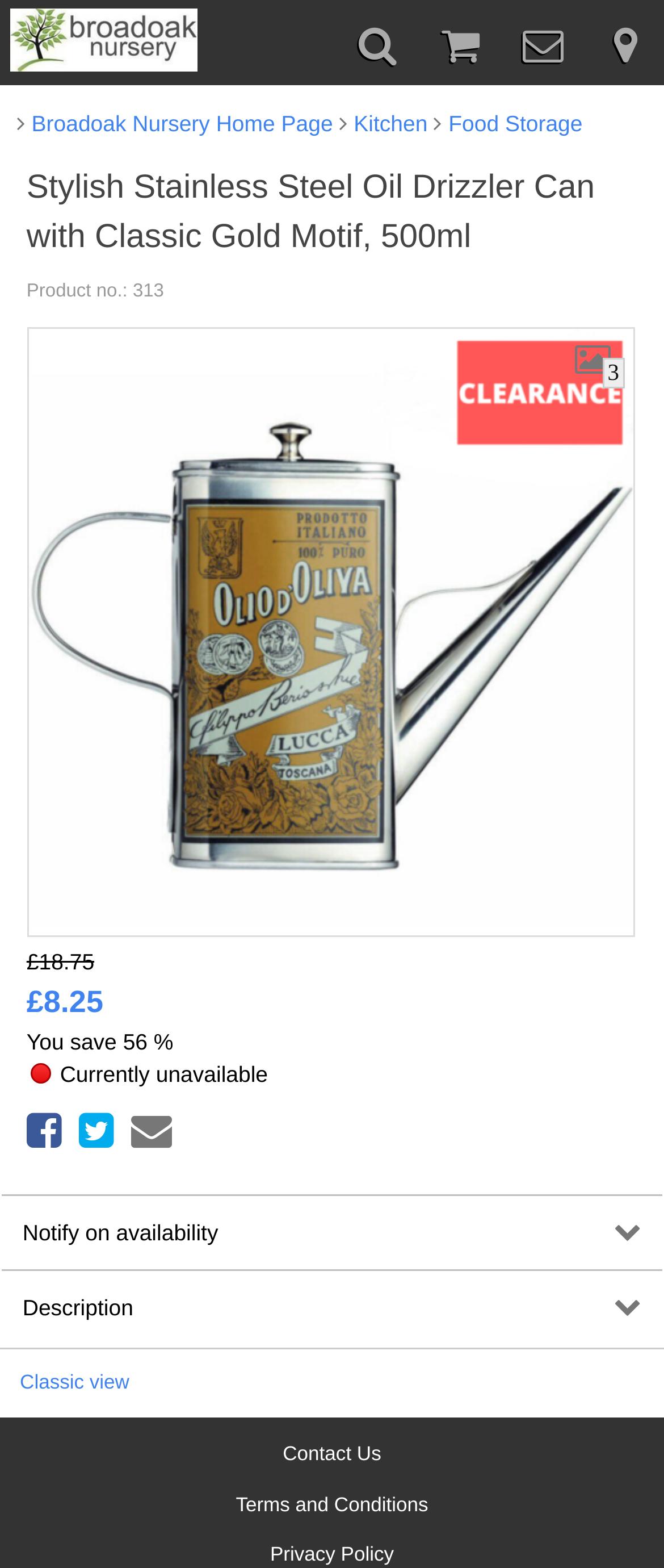Indicate the bounding box coordinates of the element that must be clicked to execute the instruction: "Switch to classic view". The coordinates should be given as four float numbers between 0 and 1, i.e., [left, top, right, bottom].

[0.03, 0.875, 0.195, 0.889]